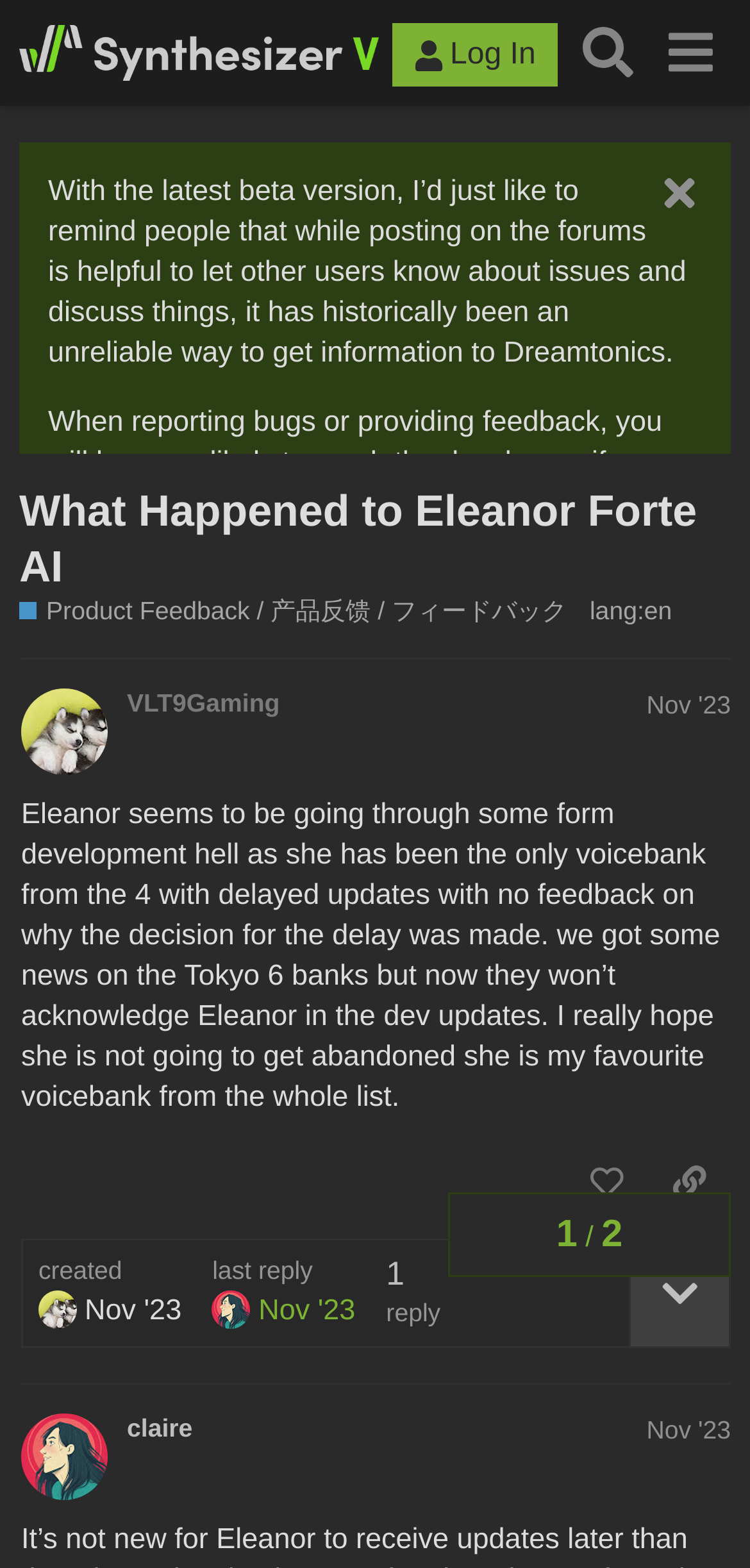Answer the question in one word or a short phrase:
What is the email address to report bugs or provide feedback?

support@dreamtonics.com